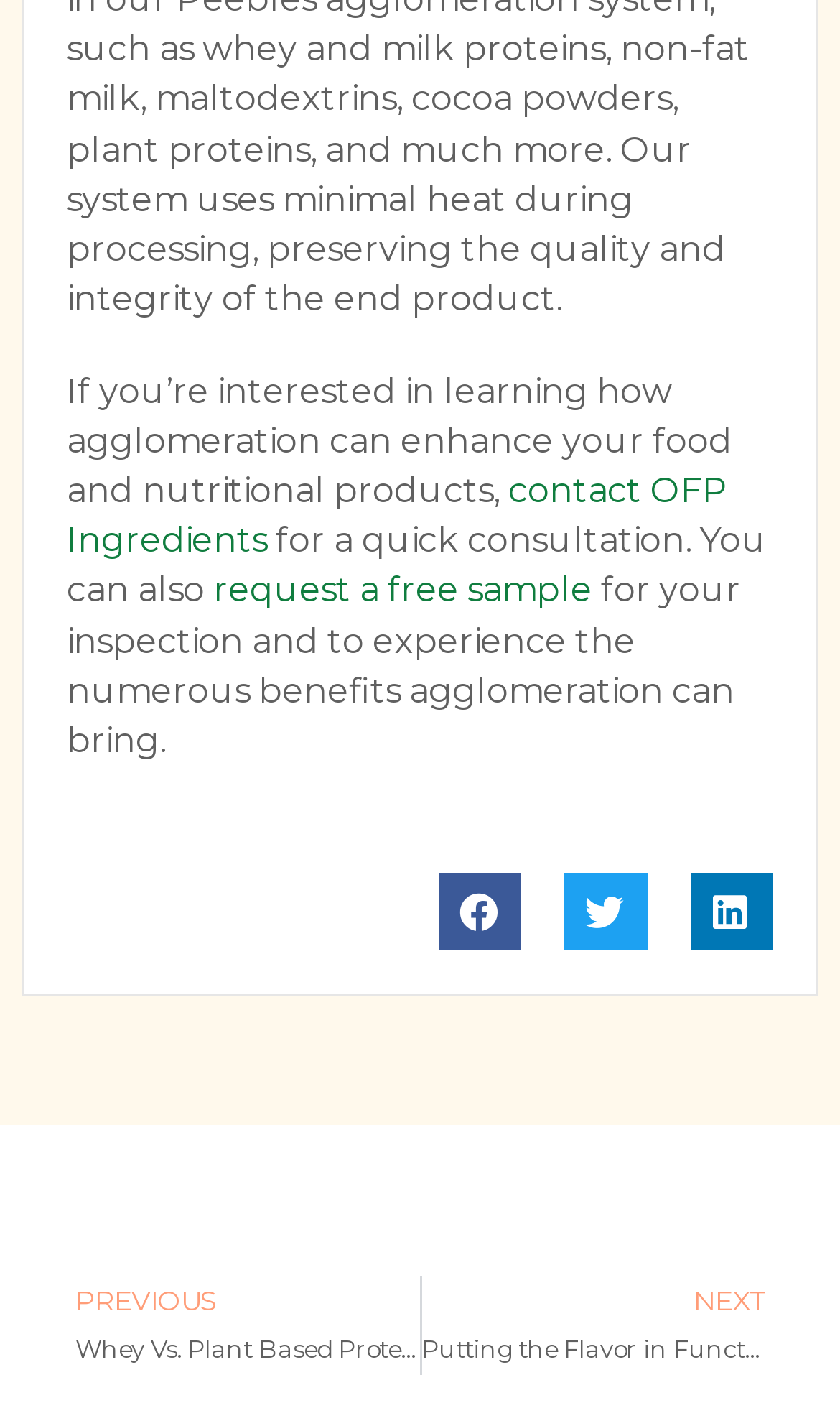Provide the bounding box coordinates of the HTML element described by the text: "aria-label="Toggle navigation"".

None